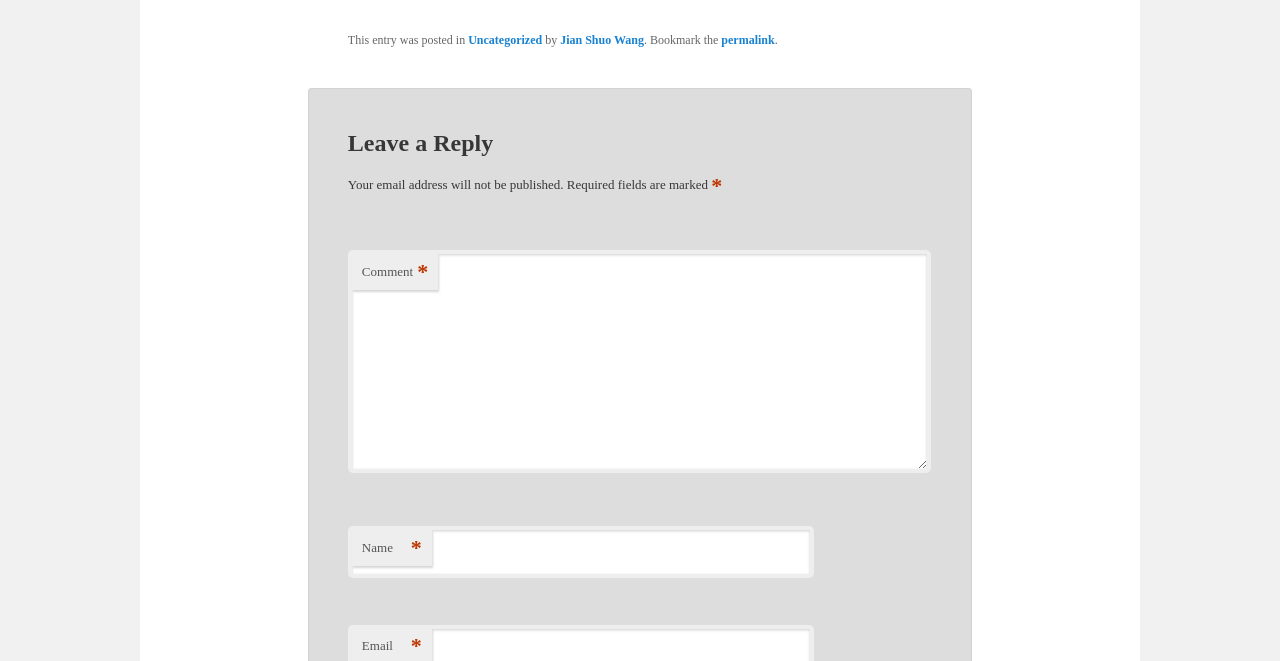What is the purpose of the 'permalink' link?
Observe the image and answer the question with a one-word or short phrase response.

To bookmark the post